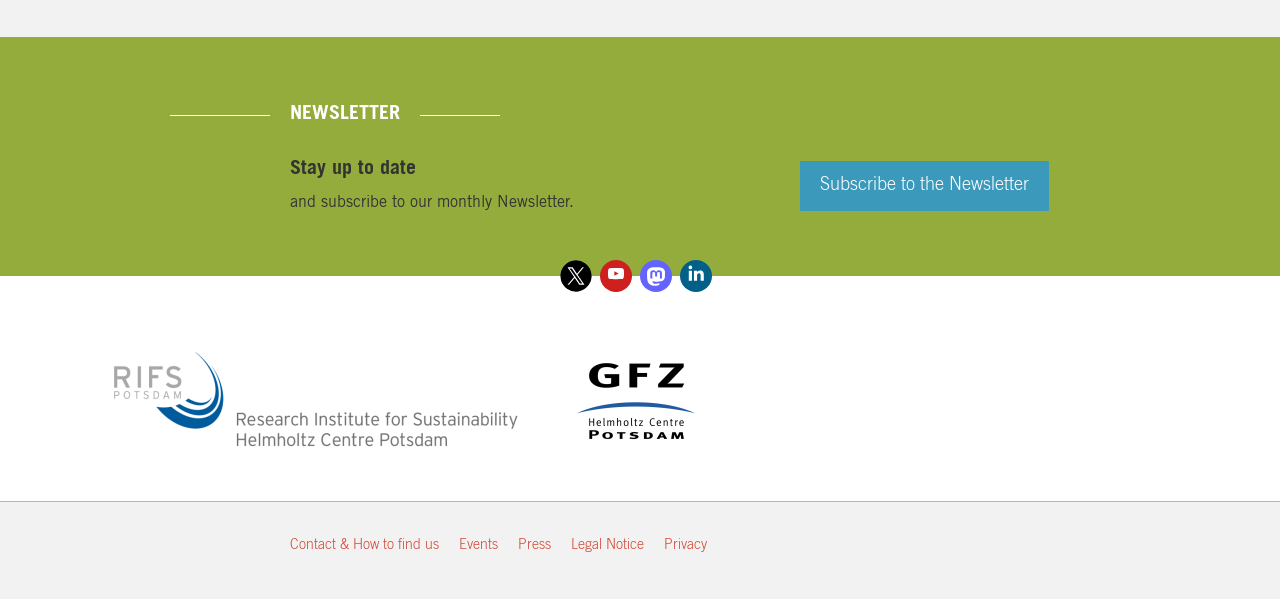Please provide the bounding box coordinates for the element that needs to be clicked to perform the following instruction: "Go to Youtube". The coordinates should be given as four float numbers between 0 and 1, i.e., [left, top, right, bottom].

[0.469, 0.433, 0.494, 0.486]